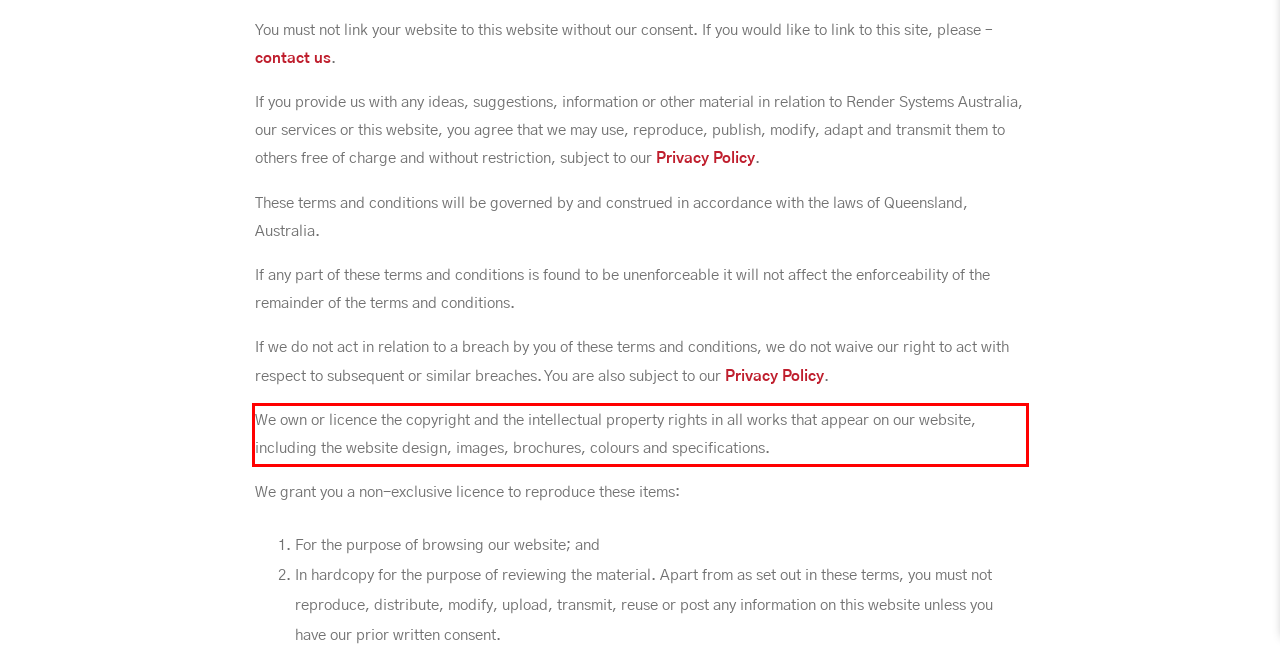You are given a screenshot of a webpage with a UI element highlighted by a red bounding box. Please perform OCR on the text content within this red bounding box.

We own or licence the copyright and the intellectual property rights in all works that appear on our website, including the website design, images, brochures, colours and specifications.